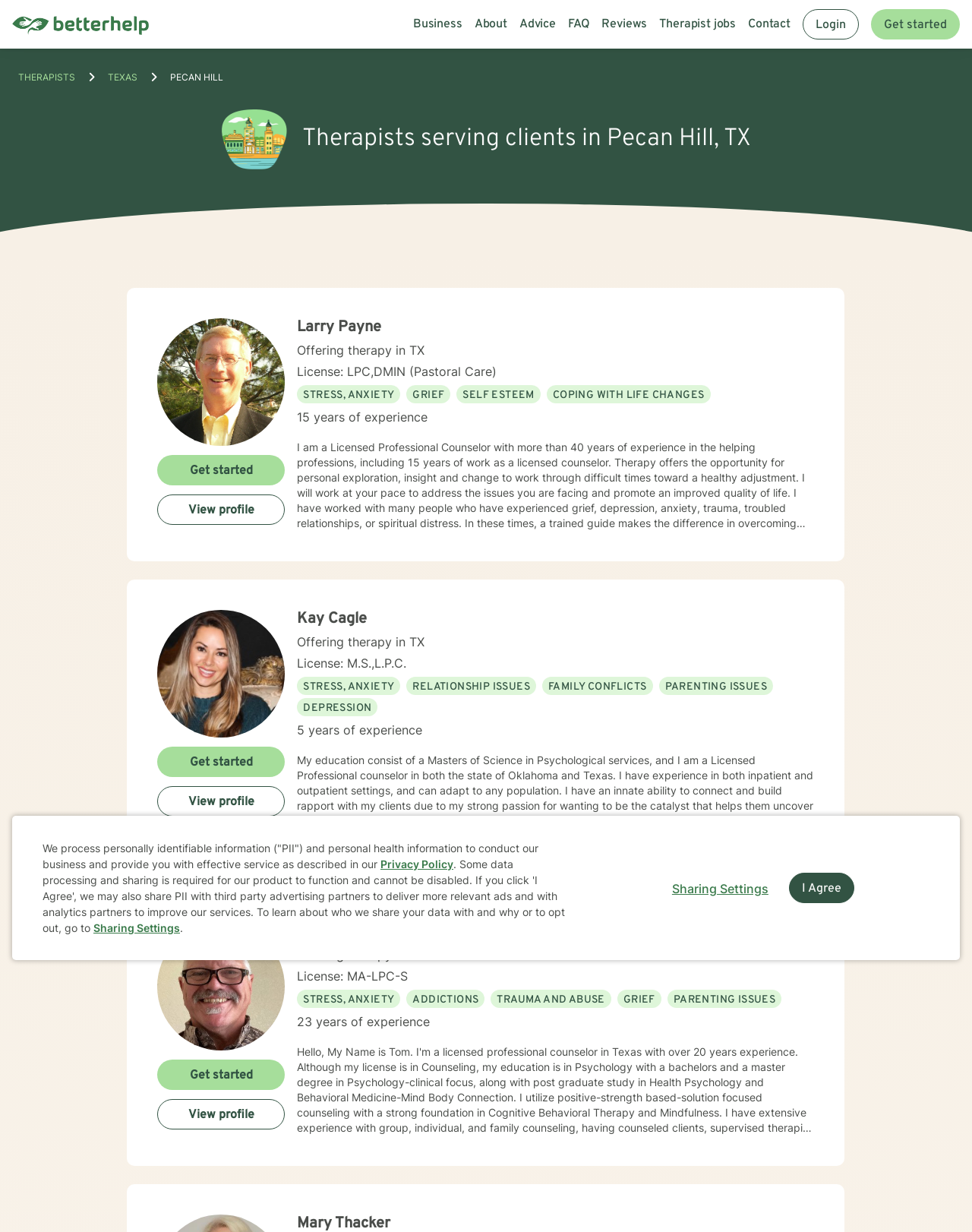Please identify the bounding box coordinates of the element I need to click to follow this instruction: "Learn more about Kay Cagle".

[0.162, 0.495, 0.293, 0.685]